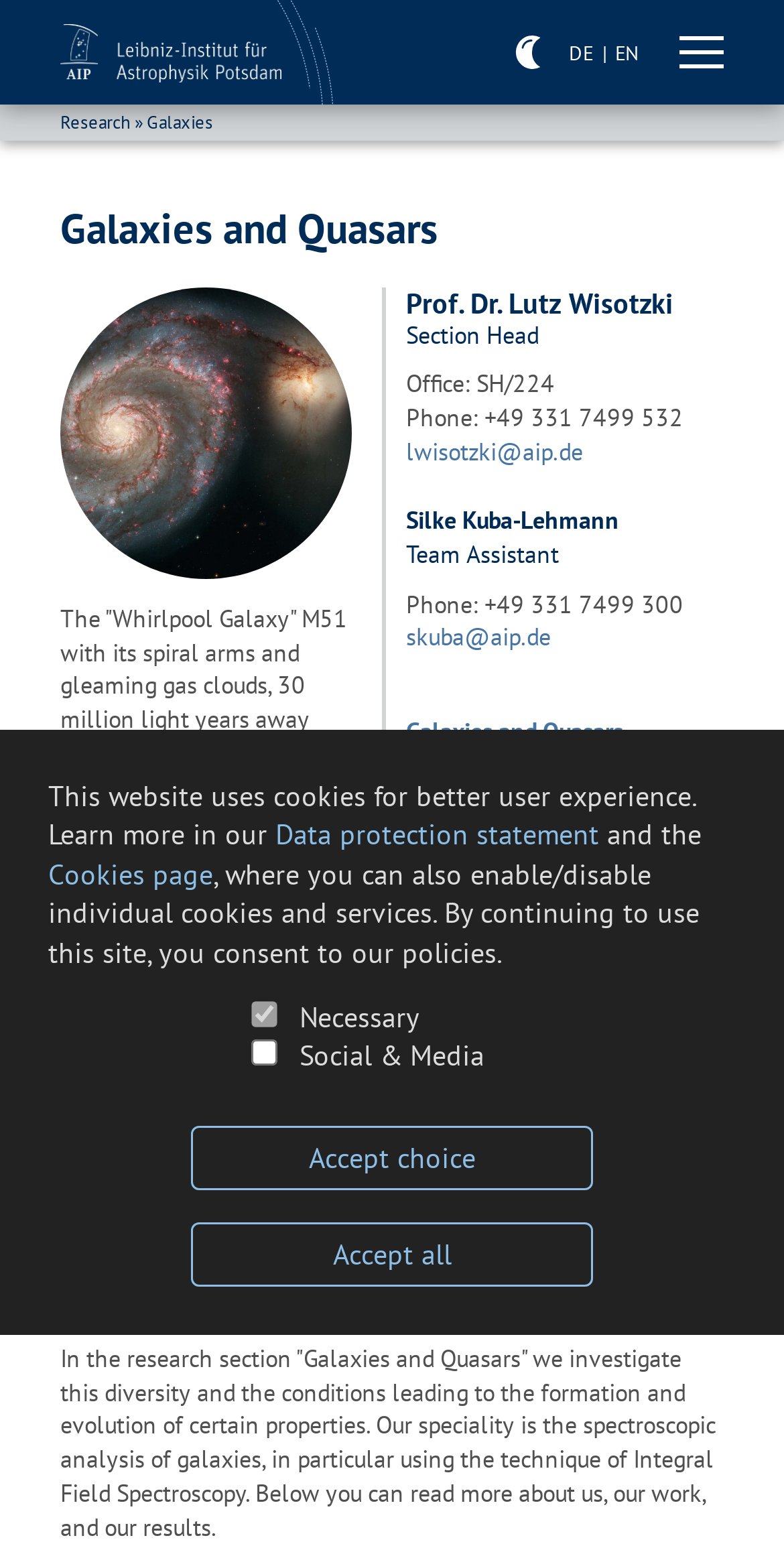Extract the bounding box coordinates of the UI element described: "Galaxies and Quasars". Provide the coordinates in the format [left, top, right, bottom] with values ranging from 0 to 1.

[0.518, 0.464, 0.795, 0.484]